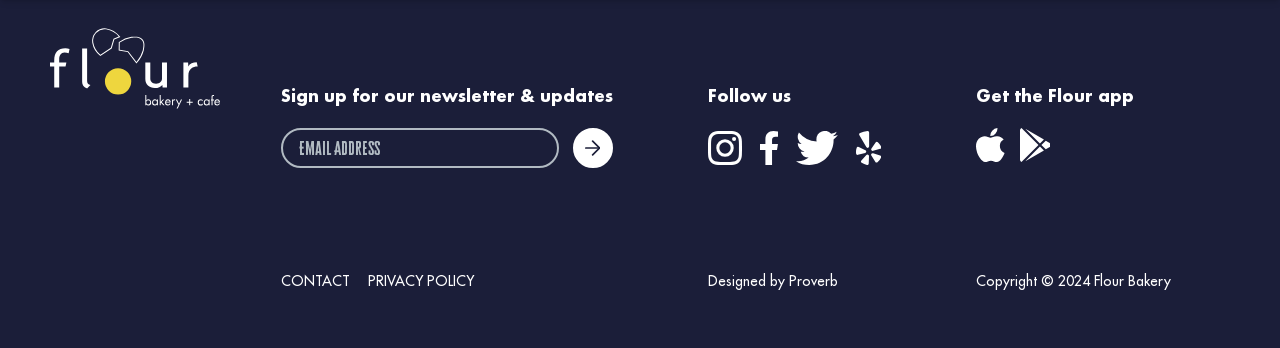Determine the bounding box coordinates of the element that should be clicked to execute the following command: "read newsletter".

None